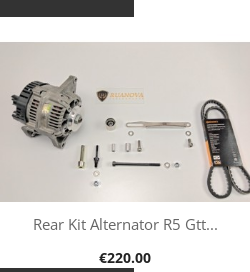What is the main component of the Rear Kit Alternator R5 Gtt?
Using the visual information, reply with a single word or short phrase.

Alternator